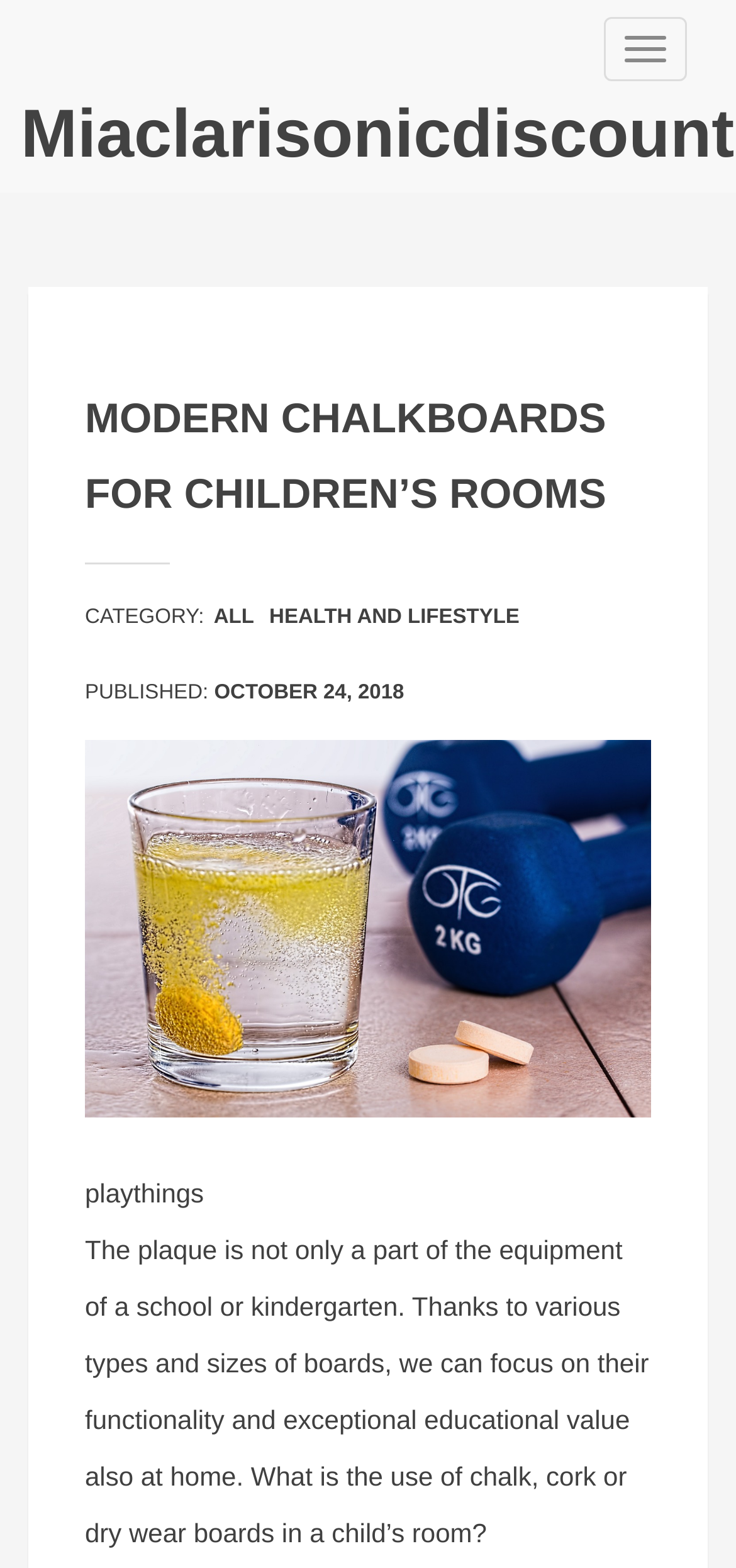Answer the question below with a single word or a brief phrase: 
What is the category of the article?

MODERN CHALKBOARDS FOR CHILDREN’S ROOMS